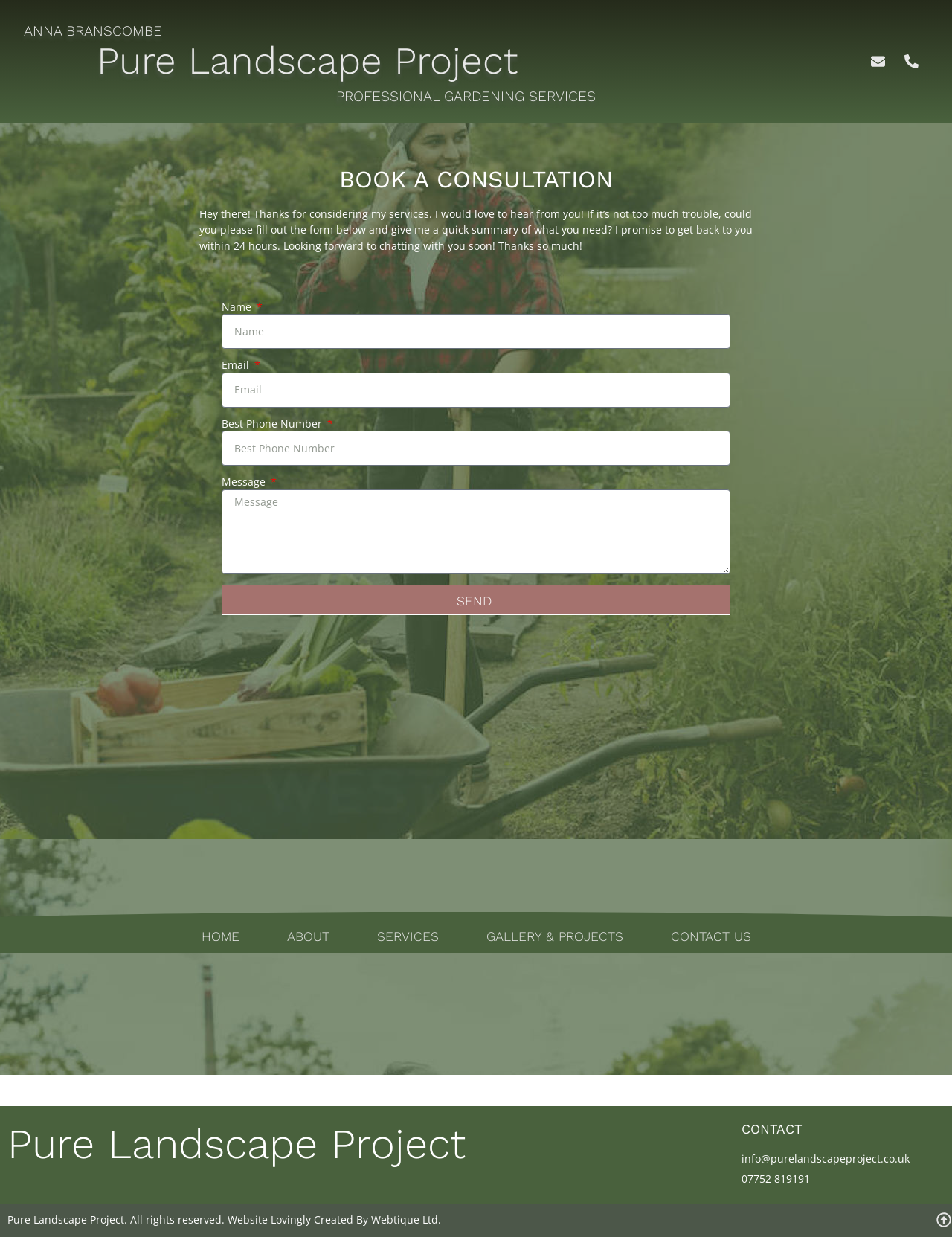Please identify the bounding box coordinates of the element's region that I should click in order to complete the following instruction: "Fill out the 'Name' field". The bounding box coordinates consist of four float numbers between 0 and 1, i.e., [left, top, right, bottom].

[0.233, 0.254, 0.767, 0.282]